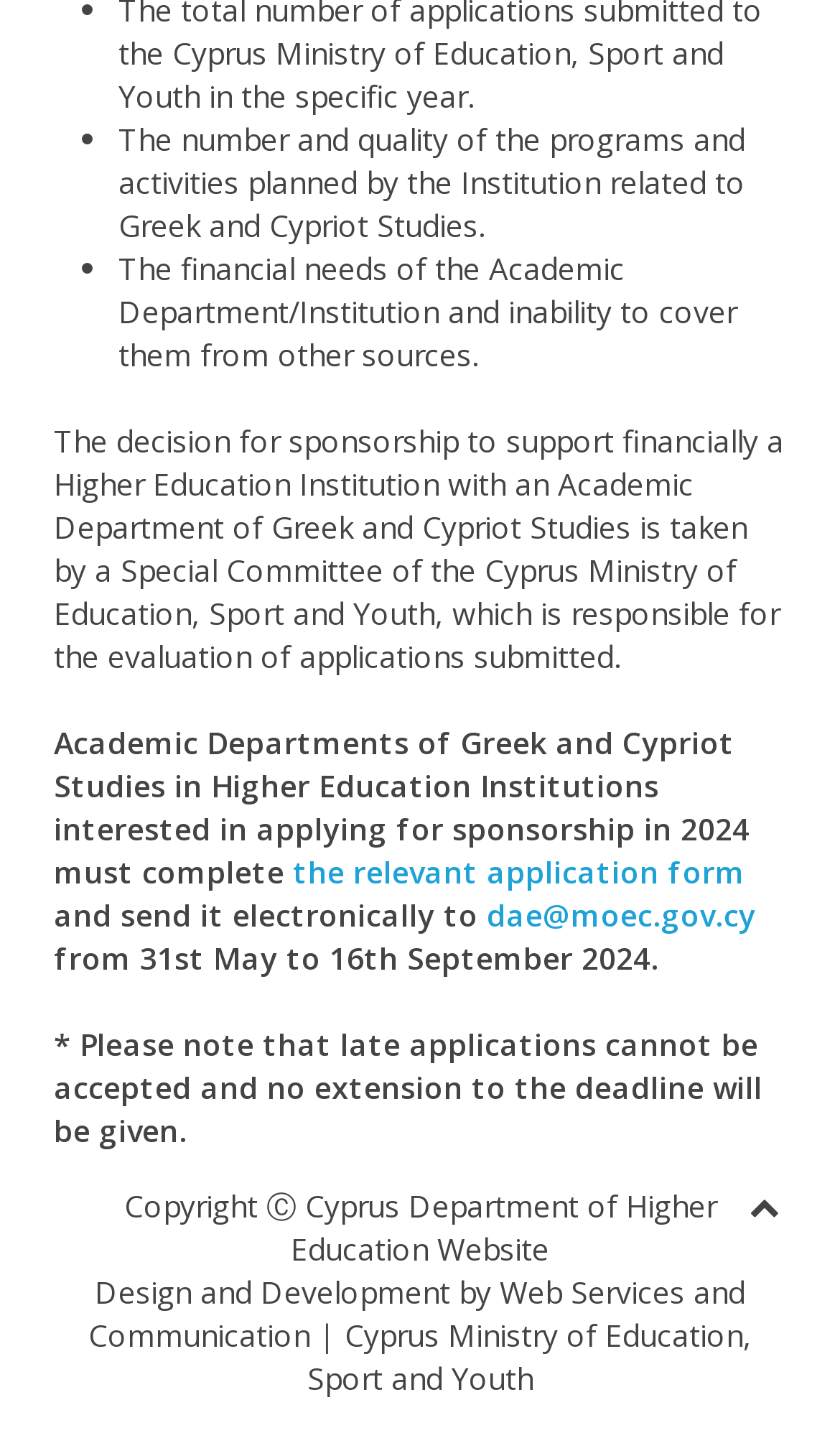What is the deadline for submitting applications?
Based on the image, respond with a single word or phrase.

16th September 2024